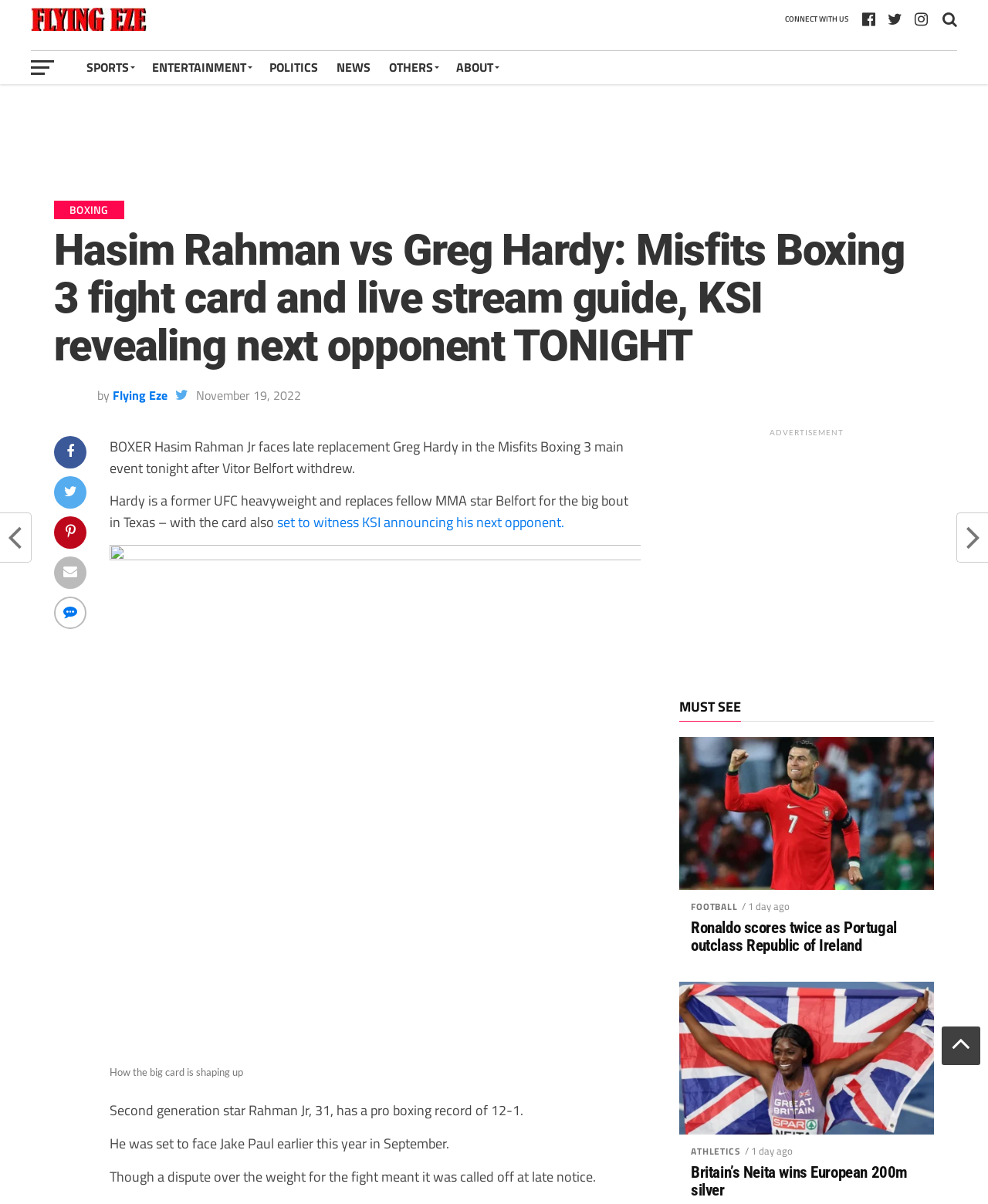Locate the bounding box coordinates of the segment that needs to be clicked to meet this instruction: "View the image of Cristiano Ronaldo celebrating".

[0.688, 0.612, 0.945, 0.739]